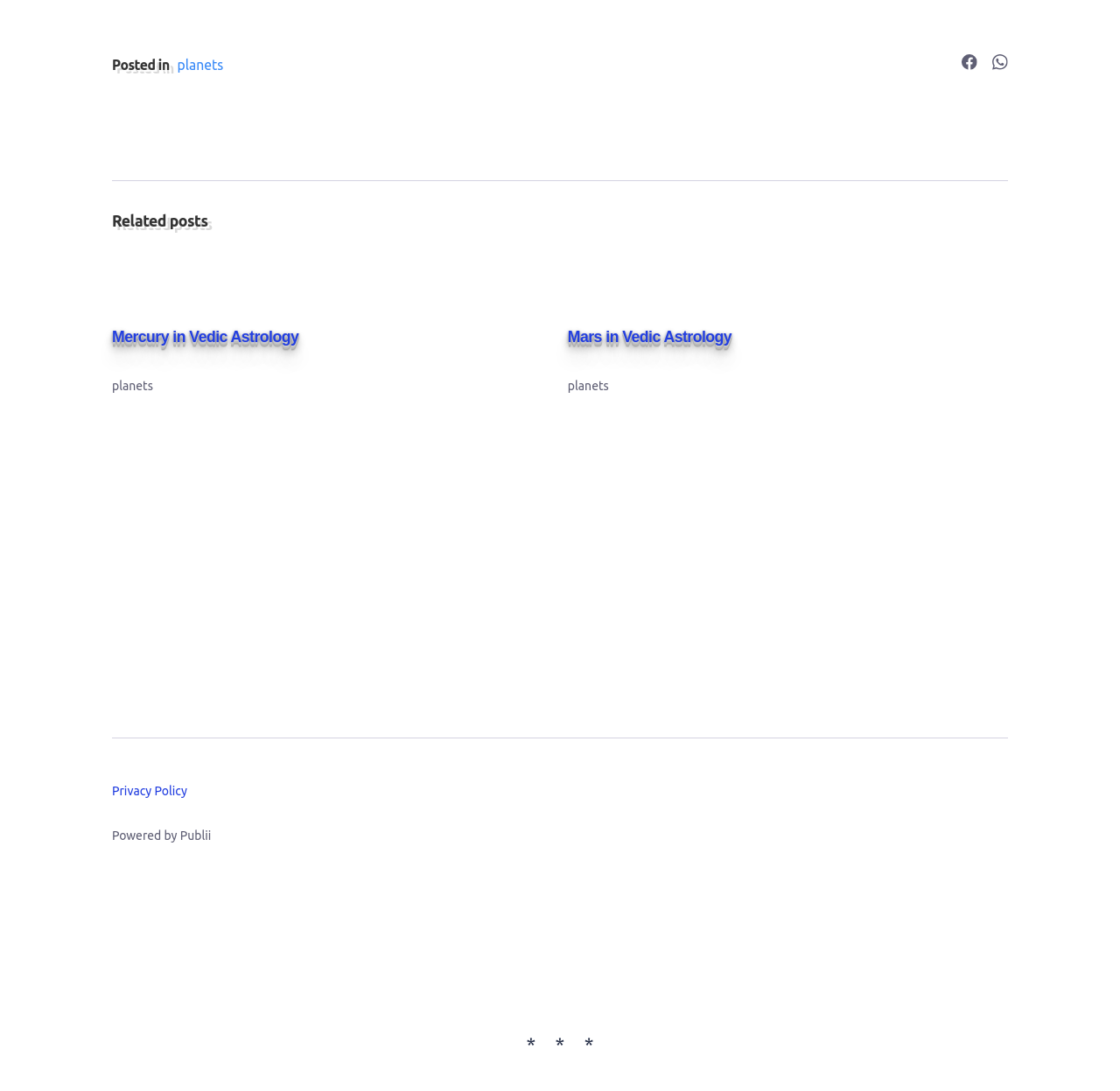Please identify the bounding box coordinates of the element's region that needs to be clicked to fulfill the following instruction: "View Privacy Policy". The bounding box coordinates should consist of four float numbers between 0 and 1, i.e., [left, top, right, bottom].

[0.1, 0.719, 0.167, 0.731]